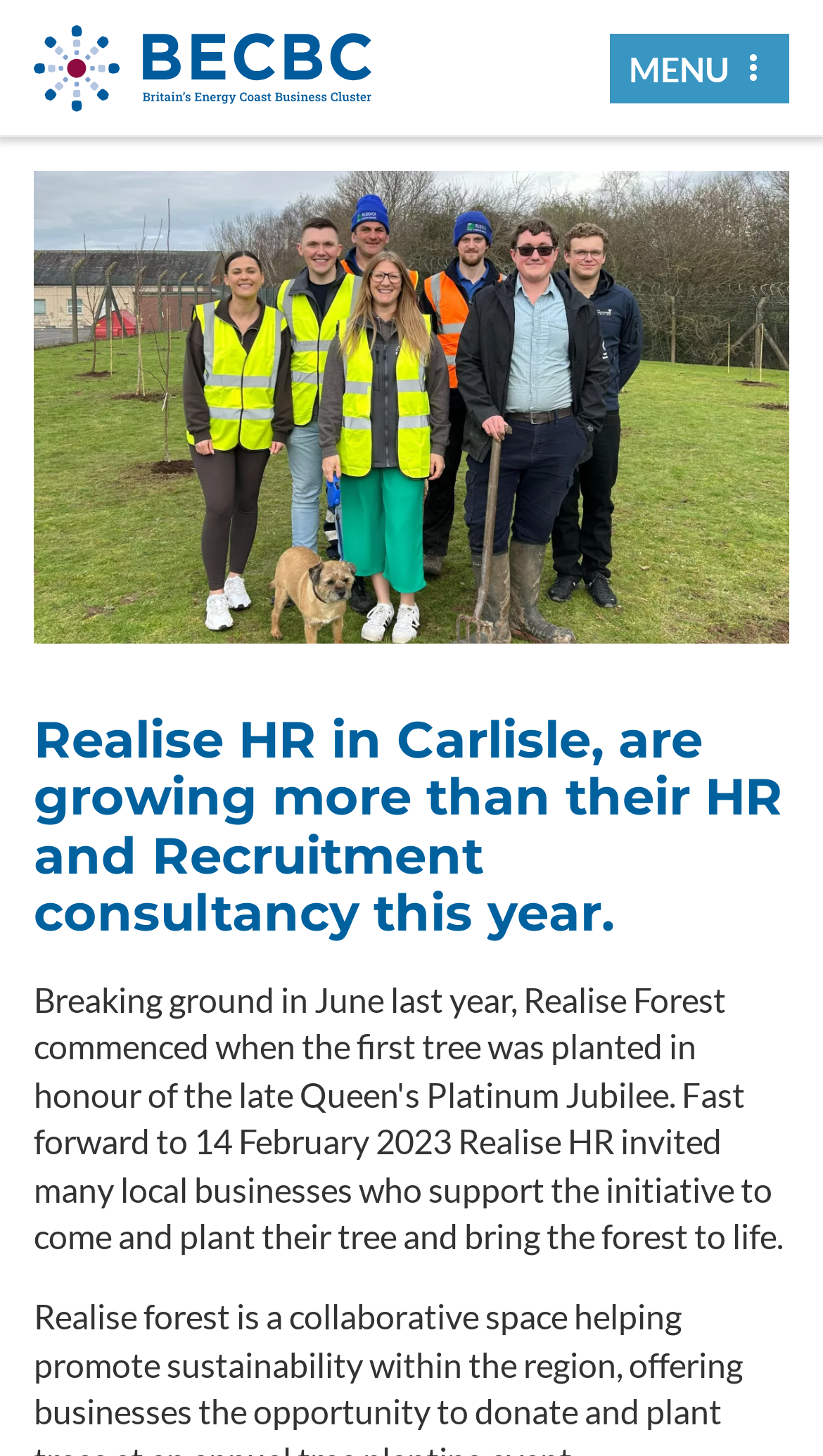Can you locate the main headline on this webpage and provide its text content?

Realise HR in Carlisle, are growing more than their HR and Recruitment consultancy this year.